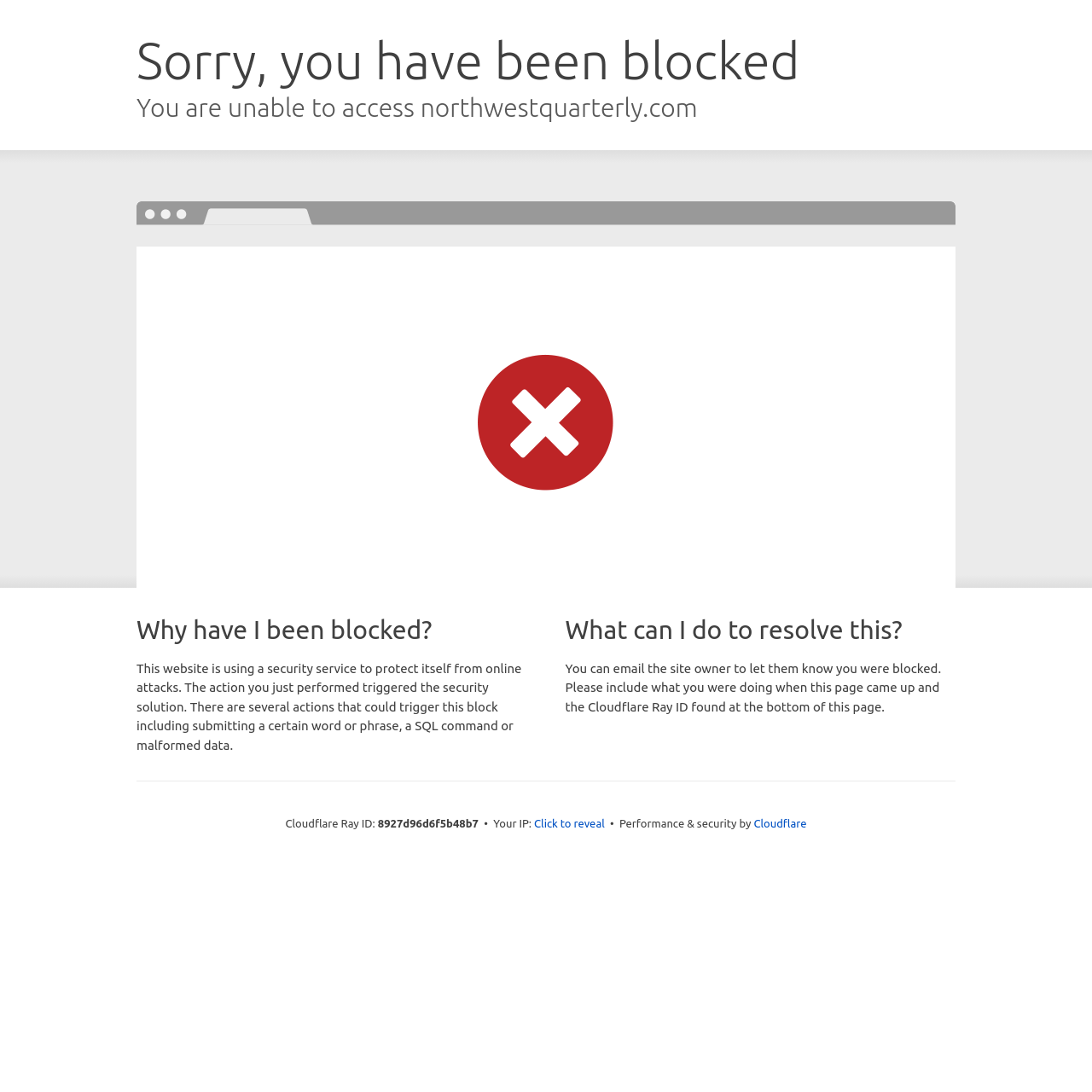Use a single word or phrase to answer the question:
What is the reason for being blocked?

Security solution triggered